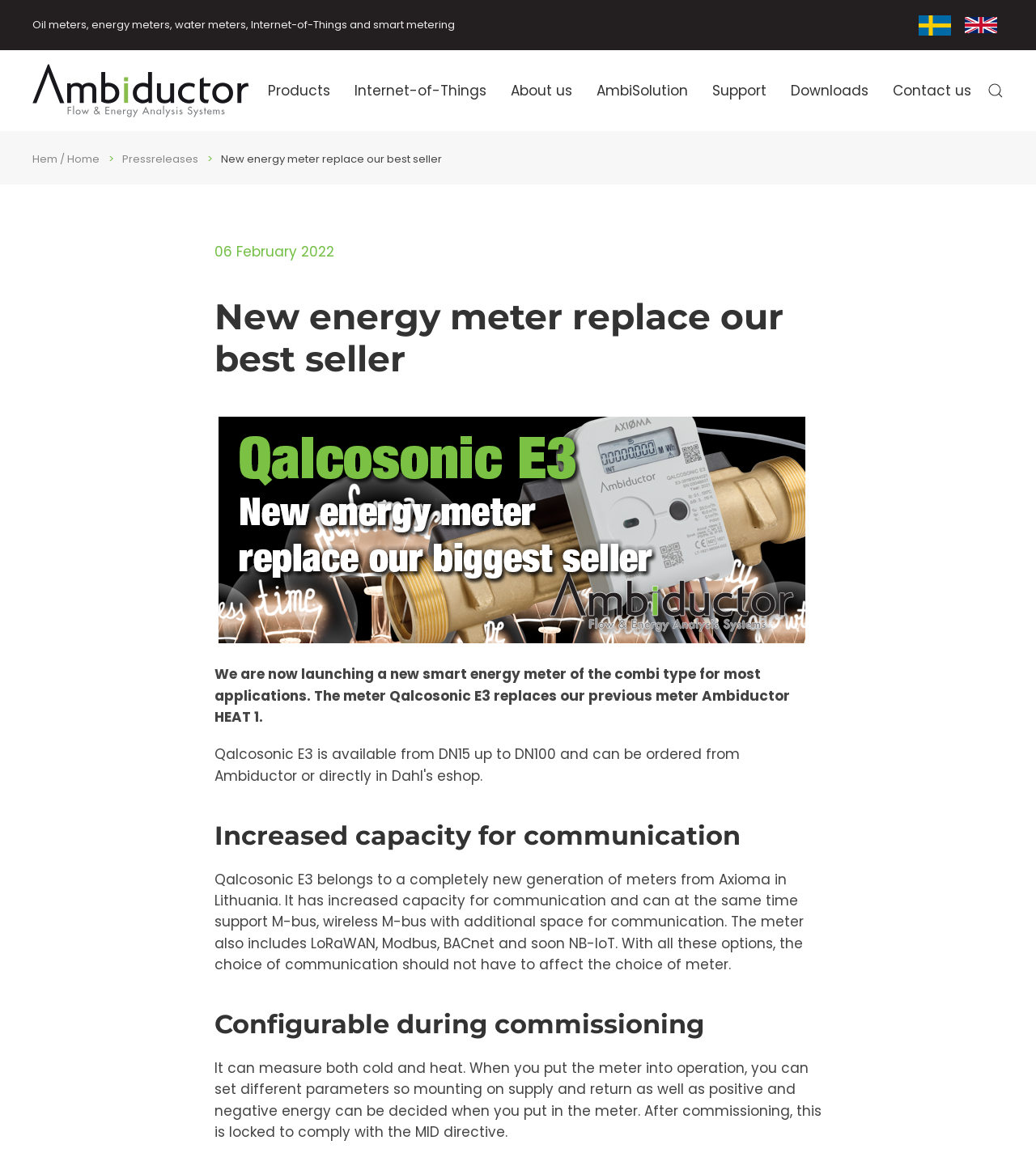Please locate the bounding box coordinates of the element's region that needs to be clicked to follow the instruction: "Open search". The bounding box coordinates should be provided as four float numbers between 0 and 1, i.e., [left, top, right, bottom].

[0.953, 0.051, 0.969, 0.107]